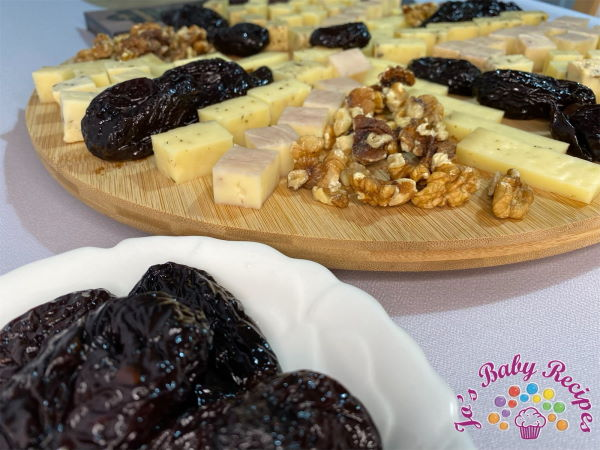What is the name of the recipe inspiration?
Look at the image and construct a detailed response to the question.

The caption notes that a 'colorful logo' wraps around the corner of the image, reading 'Jo's Baby Recipes', which is the name of the recipe inspiration for this cheese and fruit pairing.